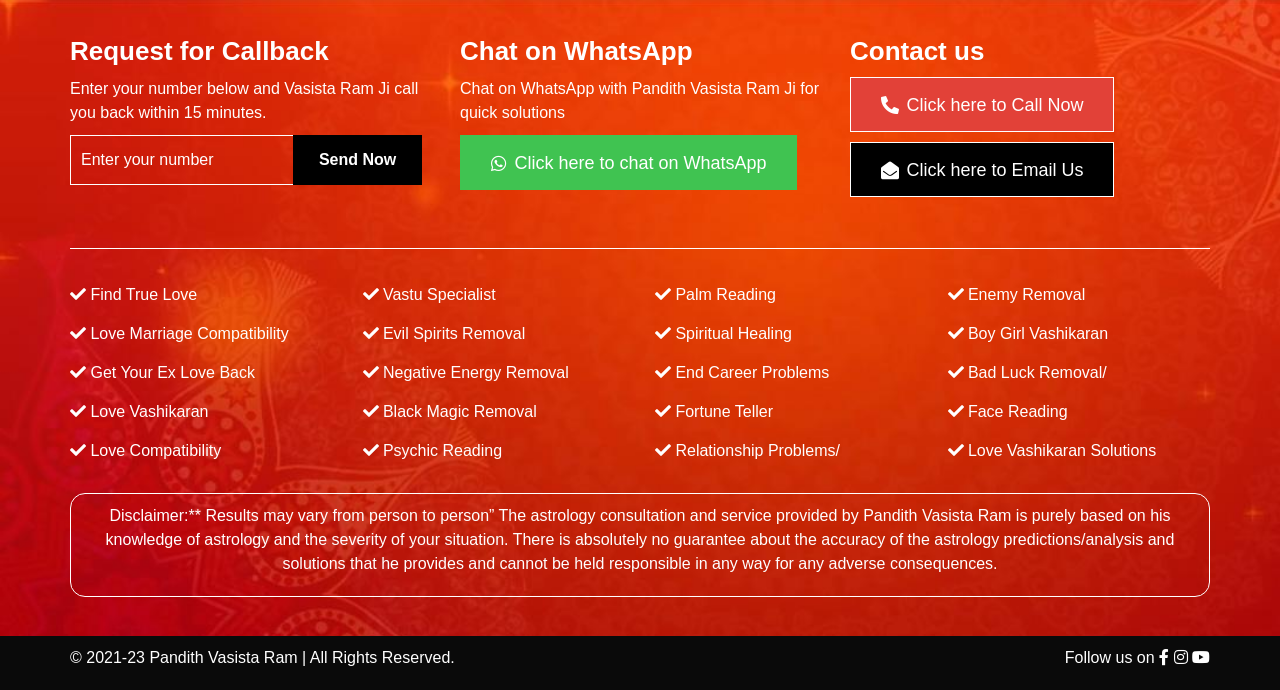What is the disclaimer about on the webpage?
Based on the image, provide your answer in one word or phrase.

Results may vary from person to person